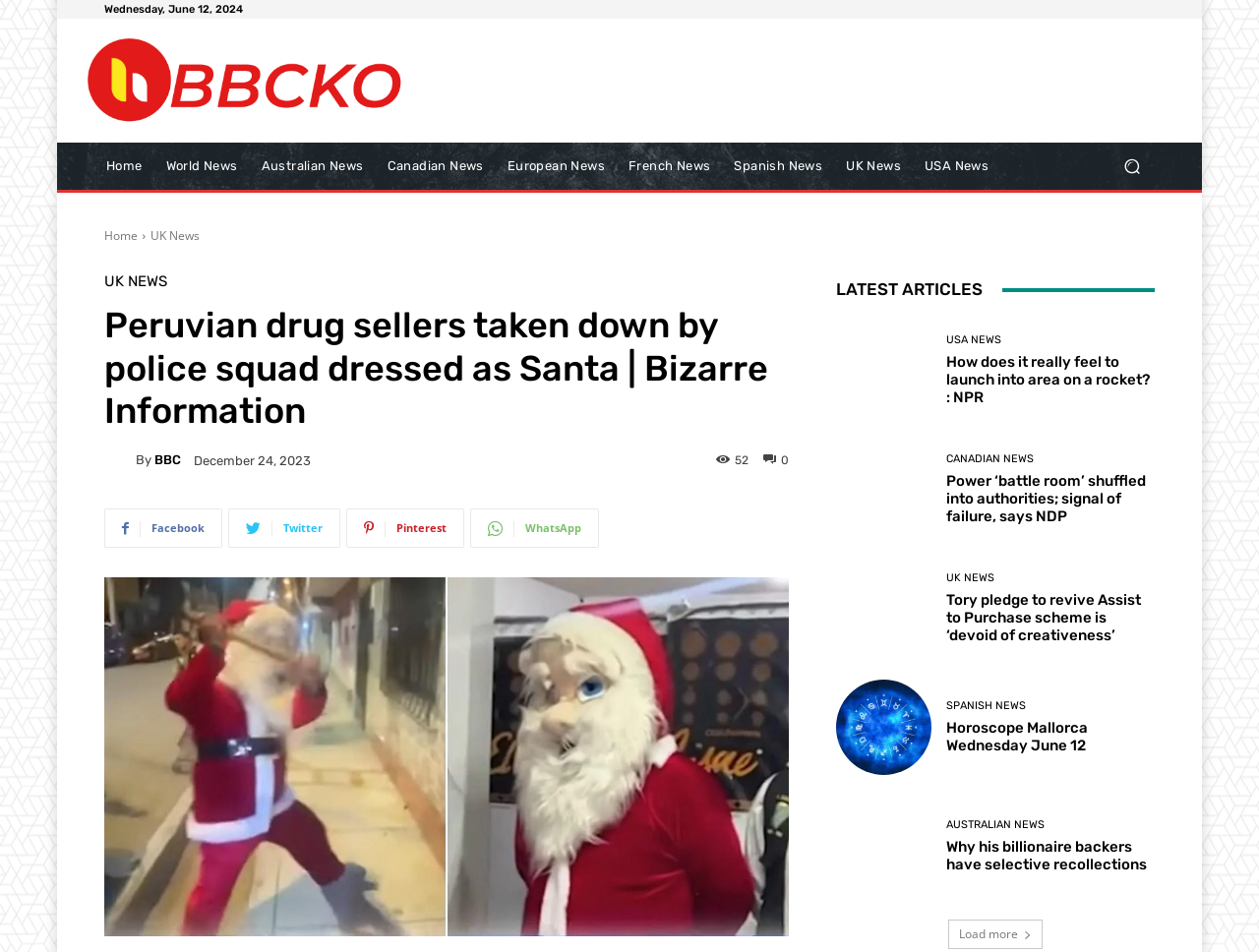Using the format (top-left x, top-left y, bottom-right x, bottom-right y), provide the bounding box coordinates for the described UI element. All values should be floating point numbers between 0 and 1: Australian News

[0.752, 0.861, 0.83, 0.872]